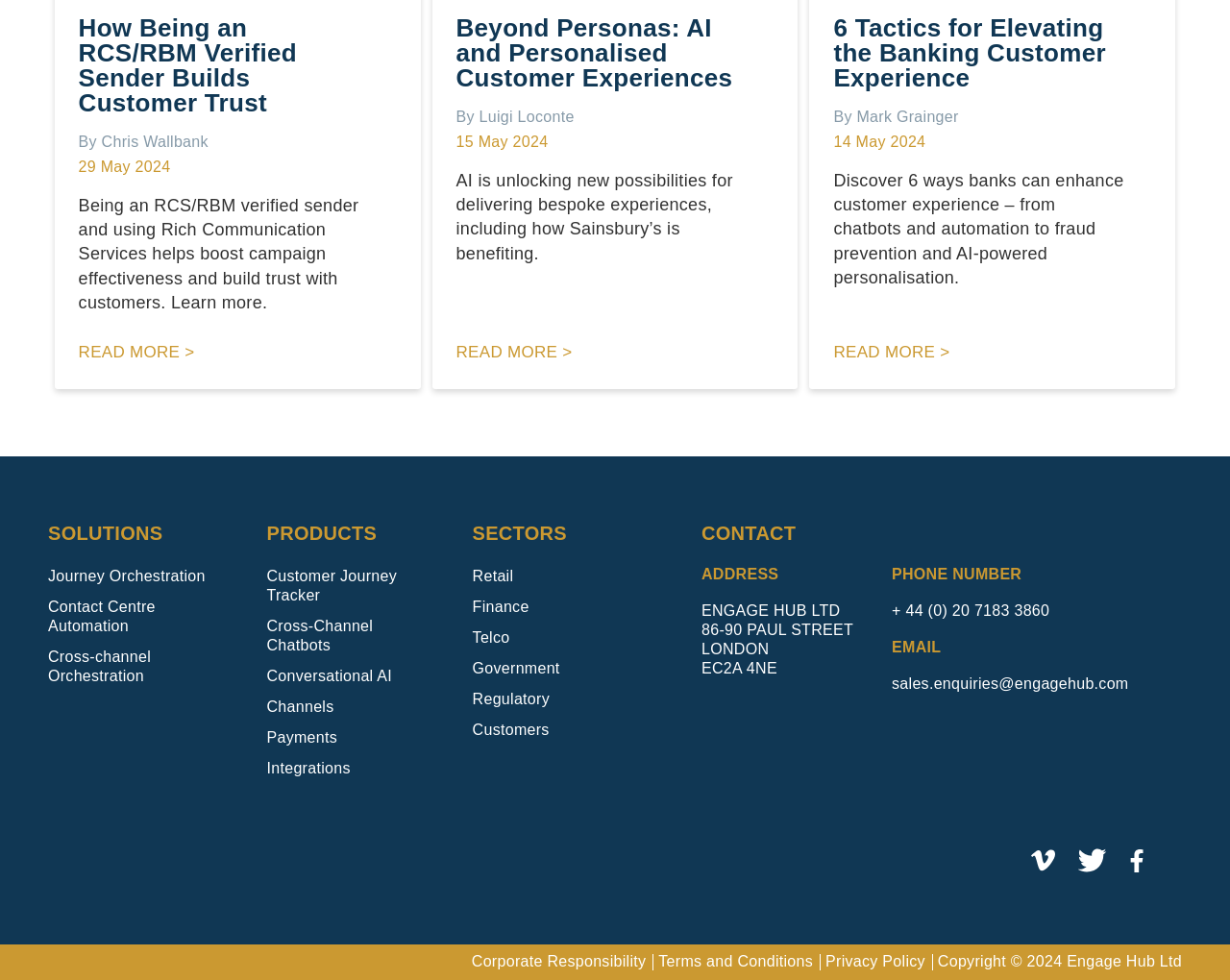Determine the bounding box coordinates (top-left x, top-left y, bottom-right x, bottom-right y) of the UI element described in the following text: Finance

[0.384, 0.61, 0.461, 0.629]